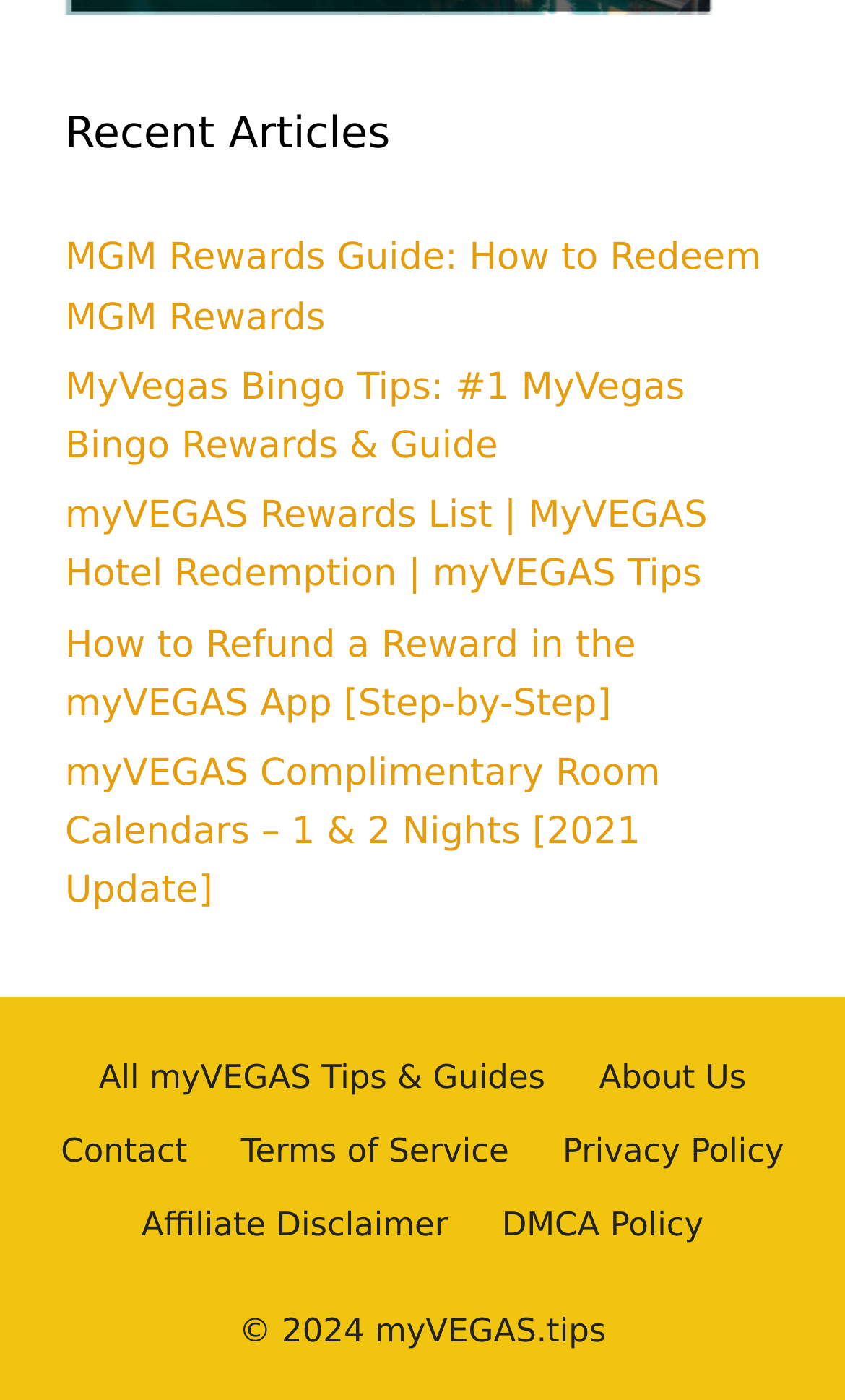Using the description "Terms of Service", locate and provide the bounding box of the UI element.

[0.285, 0.809, 0.602, 0.837]